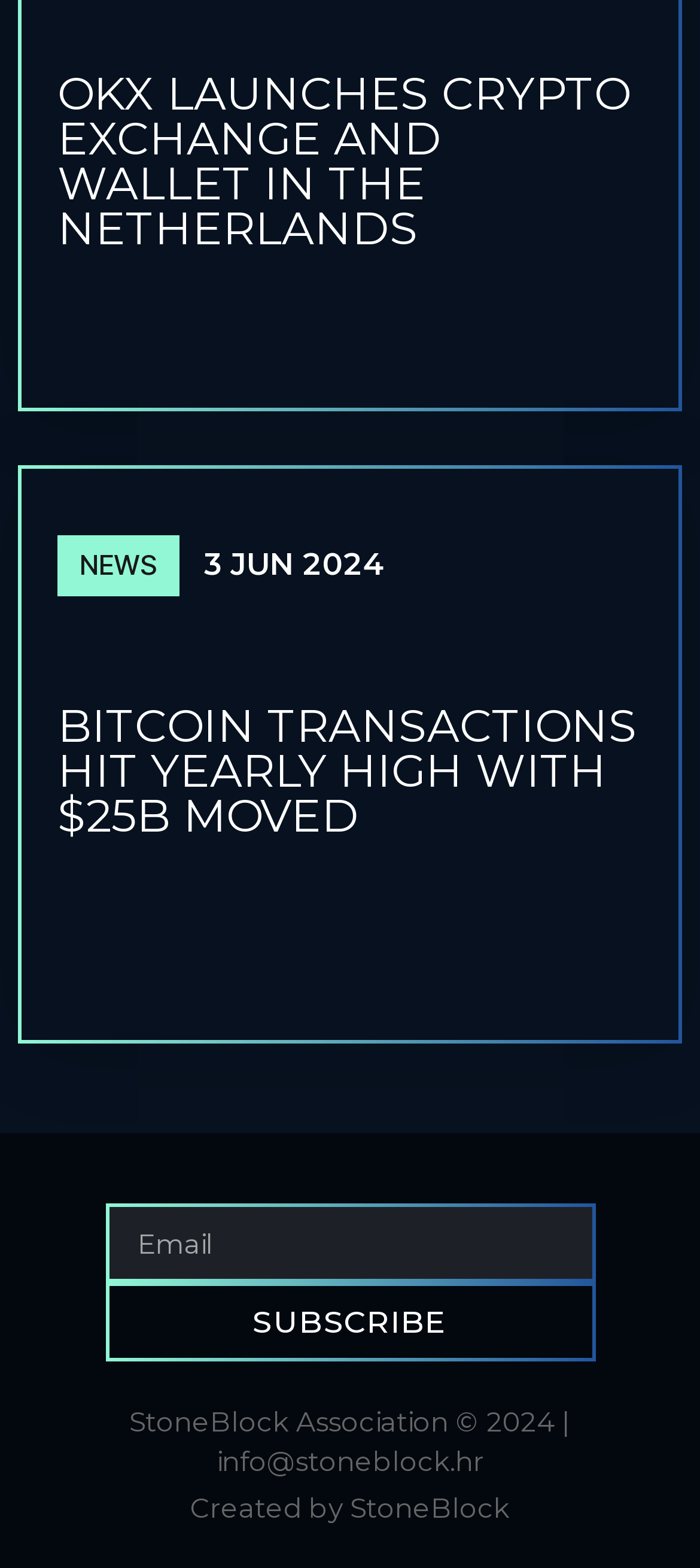What is the topic of the news article?
Examine the screenshot and reply with a single word or phrase.

Bitcoin transactions